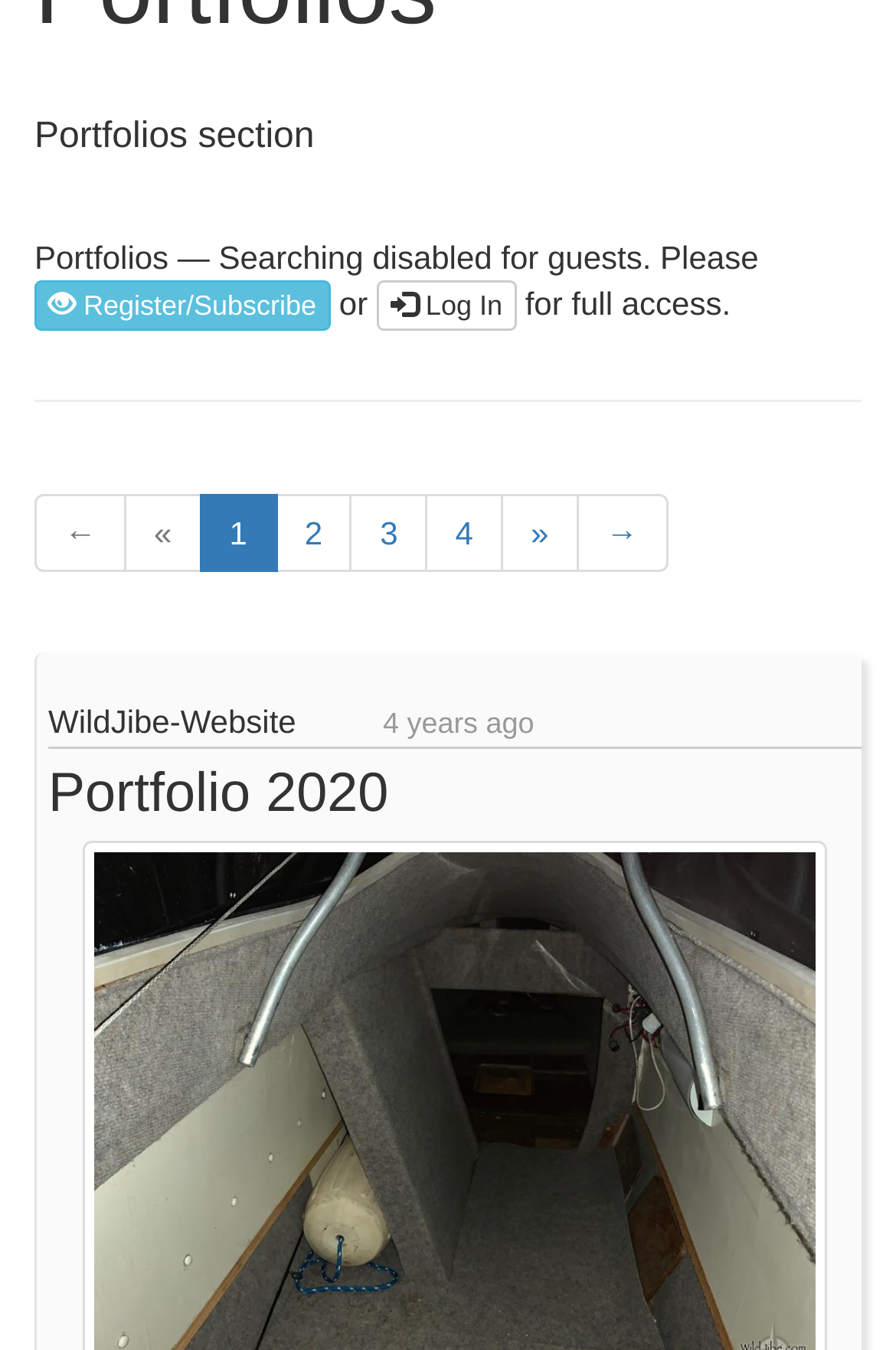Locate the bounding box of the UI element described by: "2" in the given webpage screenshot.

[0.307, 0.366, 0.393, 0.423]